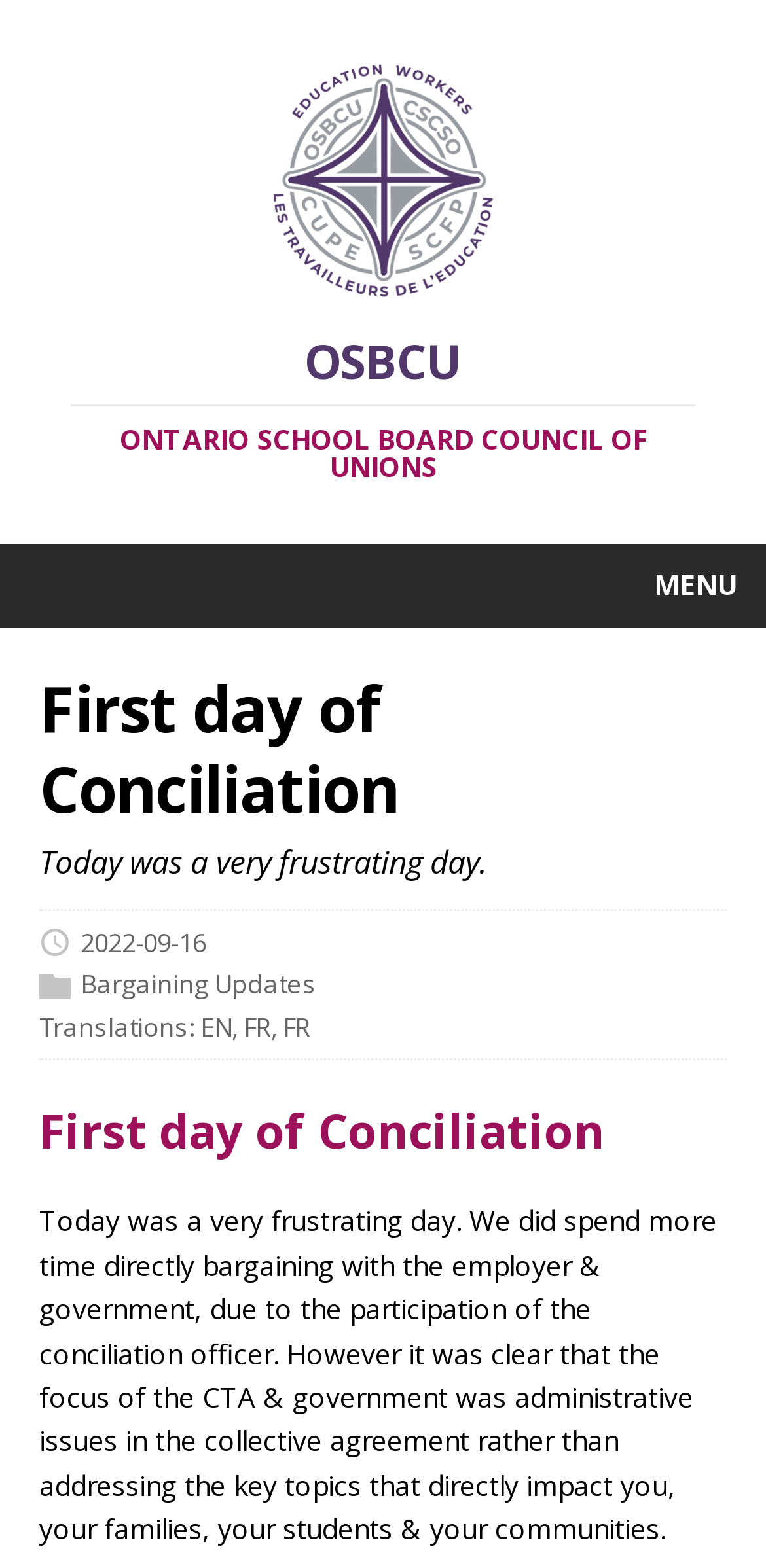Extract the bounding box coordinates for the HTML element that matches this description: "Bargaining Updates". The coordinates should be four float numbers between 0 and 1, i.e., [left, top, right, bottom].

[0.105, 0.617, 0.413, 0.639]